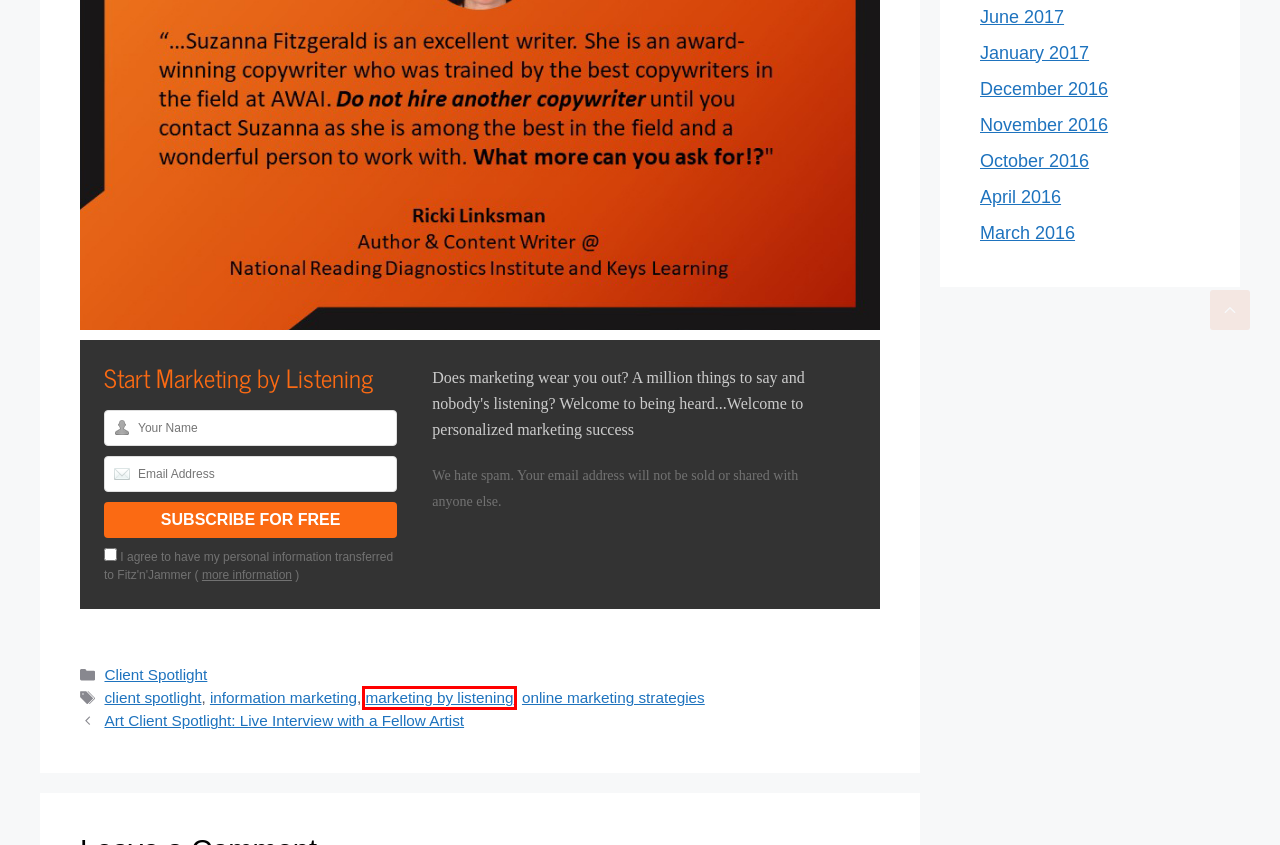Review the webpage screenshot and focus on the UI element within the red bounding box. Select the best-matching webpage description for the new webpage that follows after clicking the highlighted element. Here are the candidates:
A. January 2017 - Fitz'n'Jammer Marketing by Listening
B. Global Privacy Statement | Intuit
C. October 2016 - Fitz'n'Jammer Marketing by Listening
D. Client Spotlight Archives - Fitz'n'Jammer Marketing by Listening
E. information marketing Archives - Fitz'n'Jammer Marketing by Listening
F. April 2016 - Fitz'n'Jammer Marketing by Listening
G. client spotlight Archives - Fitz'n'Jammer Marketing by Listening
H. marketing by listening Archives - Fitz'n'Jammer Marketing by Listening

H